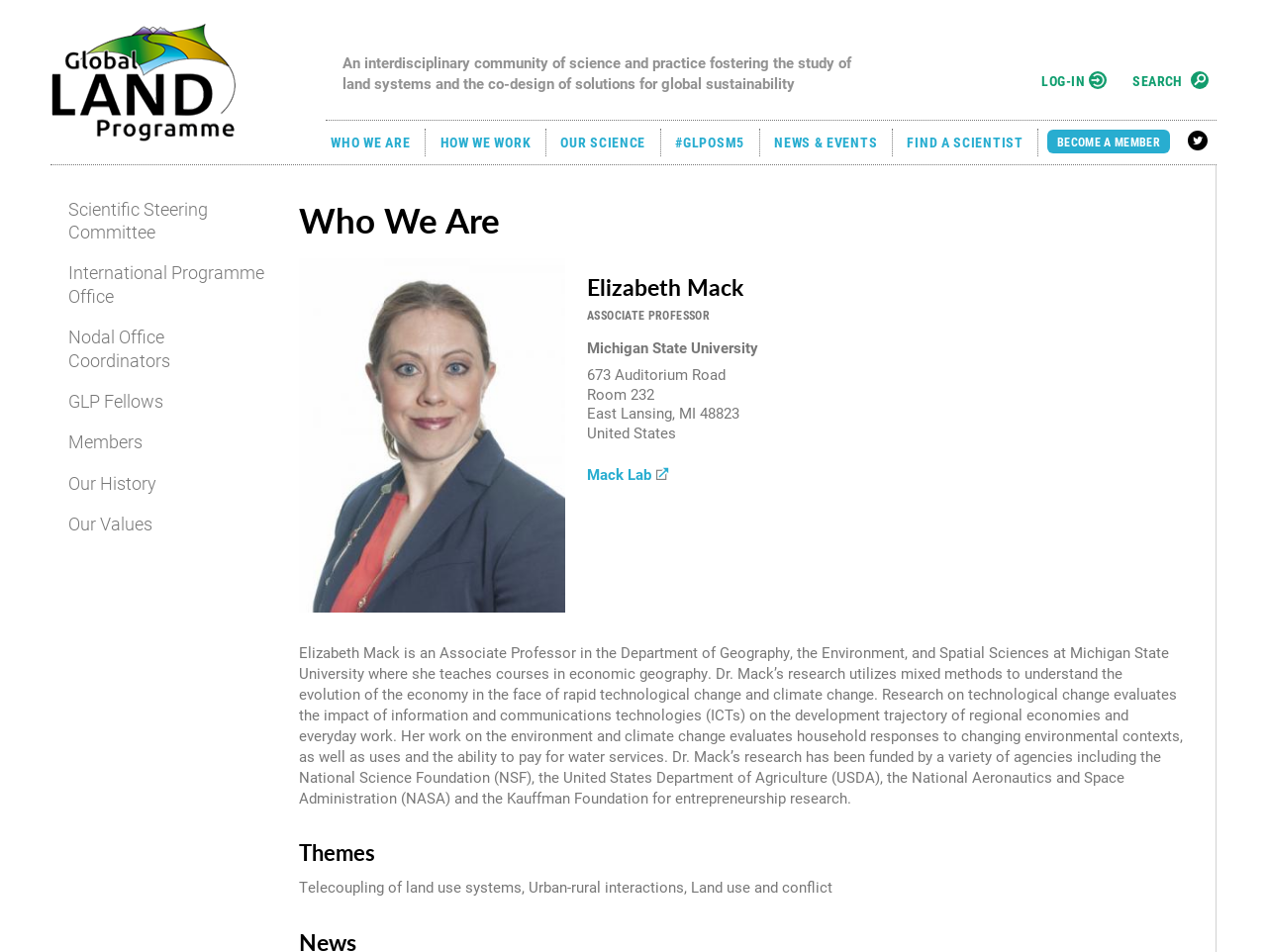Using the webpage screenshot and the element description Our History, determine the bounding box coordinates. Specify the coordinates in the format (top-left x, top-left y, bottom-right x, bottom-right y) with values ranging from 0 to 1.

[0.04, 0.496, 0.212, 0.529]